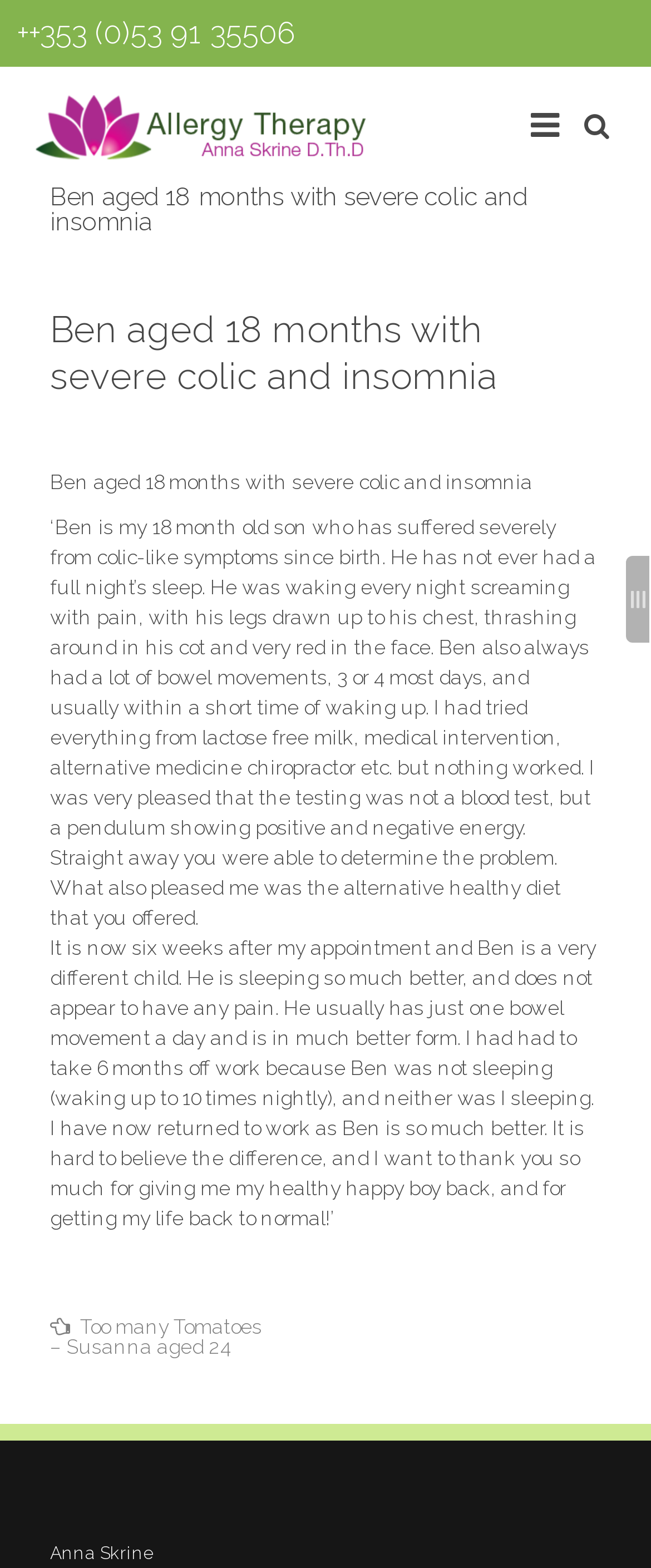What is Ben's age?
Based on the screenshot, give a detailed explanation to answer the question.

The answer can be found in the heading 'Ben aged 18 months with severe colic and insomnia' which is located at the top of the webpage. The heading describes Ben's age as 18 months.